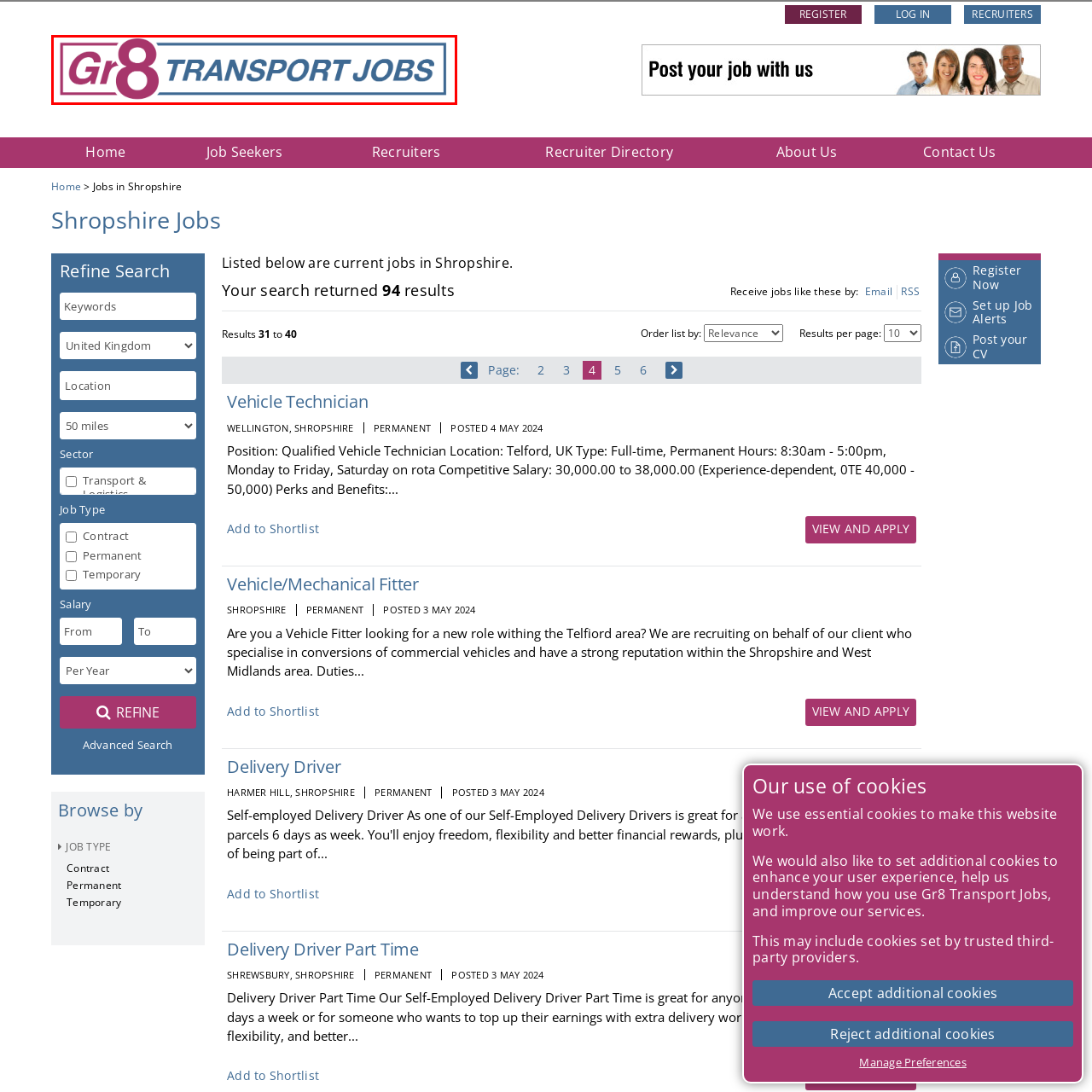Examine the content inside the red boundary in the image and give a detailed response to the following query: What sector does Gr8 Transport Jobs focus on?

The Gr8 Transport Jobs platform focuses on job opportunities in the transport sector, making it easily recognizable for users seeking employment in this field.